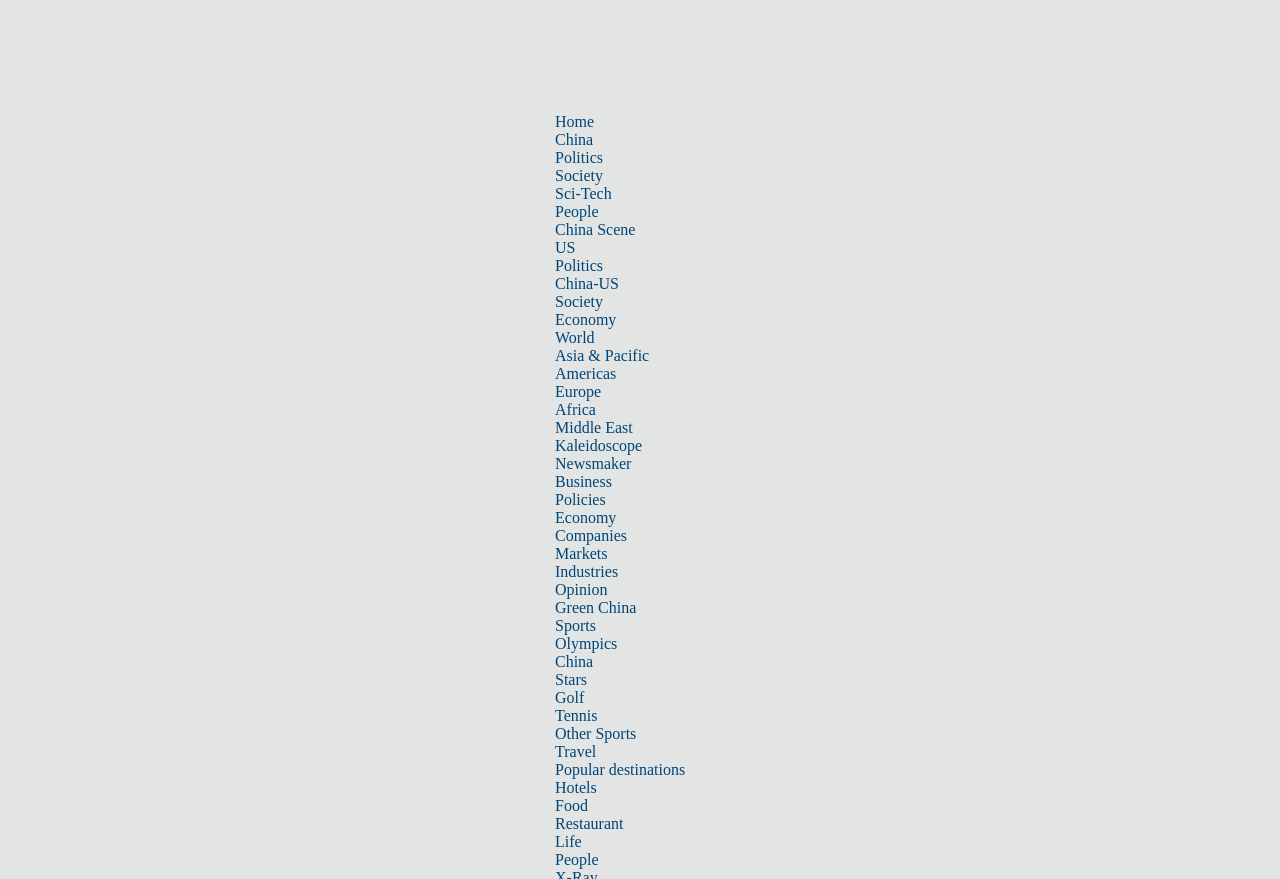Please identify the bounding box coordinates of the element's region that should be clicked to execute the following instruction: "Learn about 'Green China'". The bounding box coordinates must be four float numbers between 0 and 1, i.e., [left, top, right, bottom].

[0.434, 0.681, 0.497, 0.701]